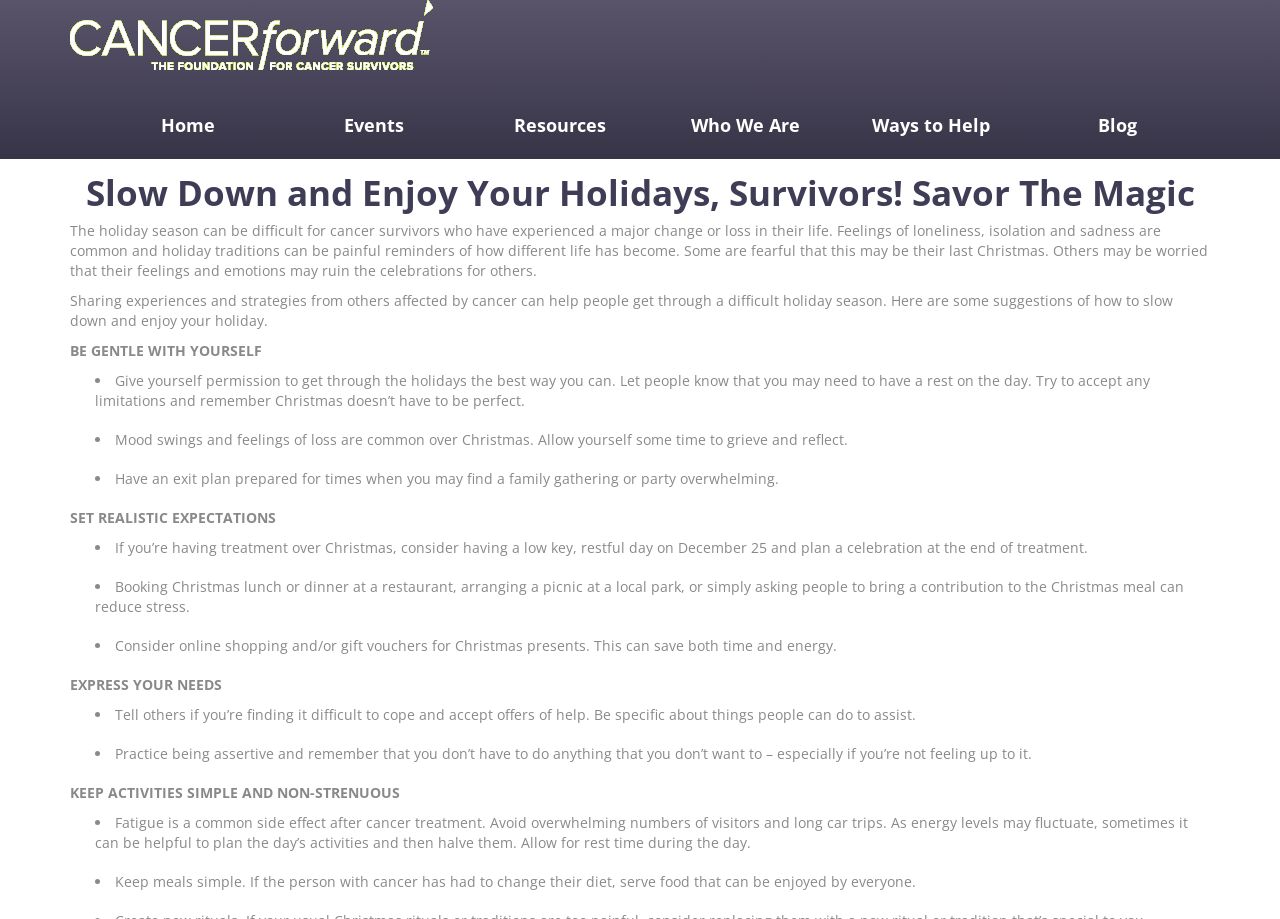Look at the image and give a detailed response to the following question: What is recommended for cancer survivors who are having treatment over Christmas?

The webpage suggests that cancer survivors who are having treatment over Christmas consider having a low-key, restful day on December 25 and plan a celebration at the end of treatment, indicating that a low-key day is recommended.